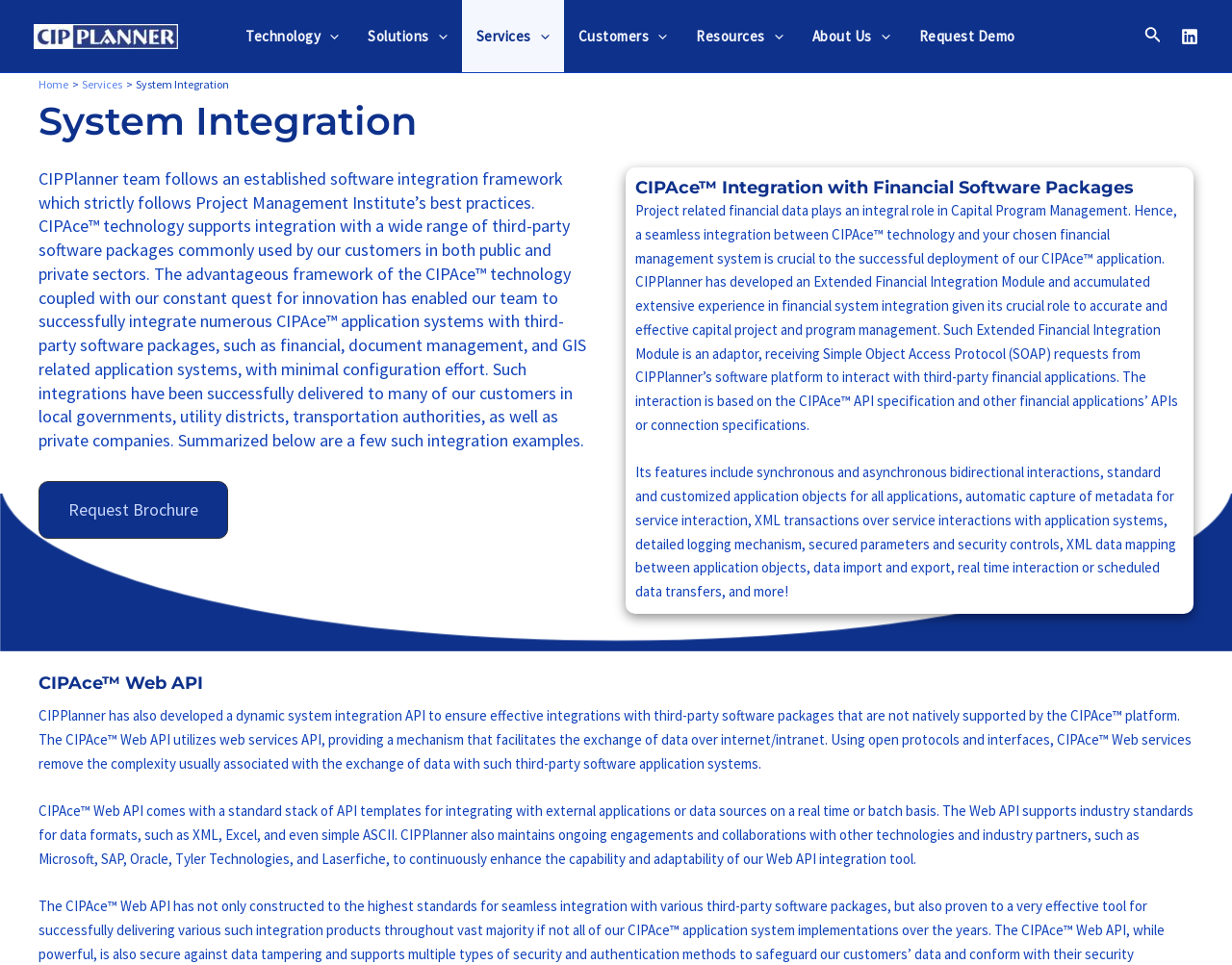What is the text of the first link in the navigation?
Provide a short answer using one word or a brief phrase based on the image.

Technology Menu Toggle